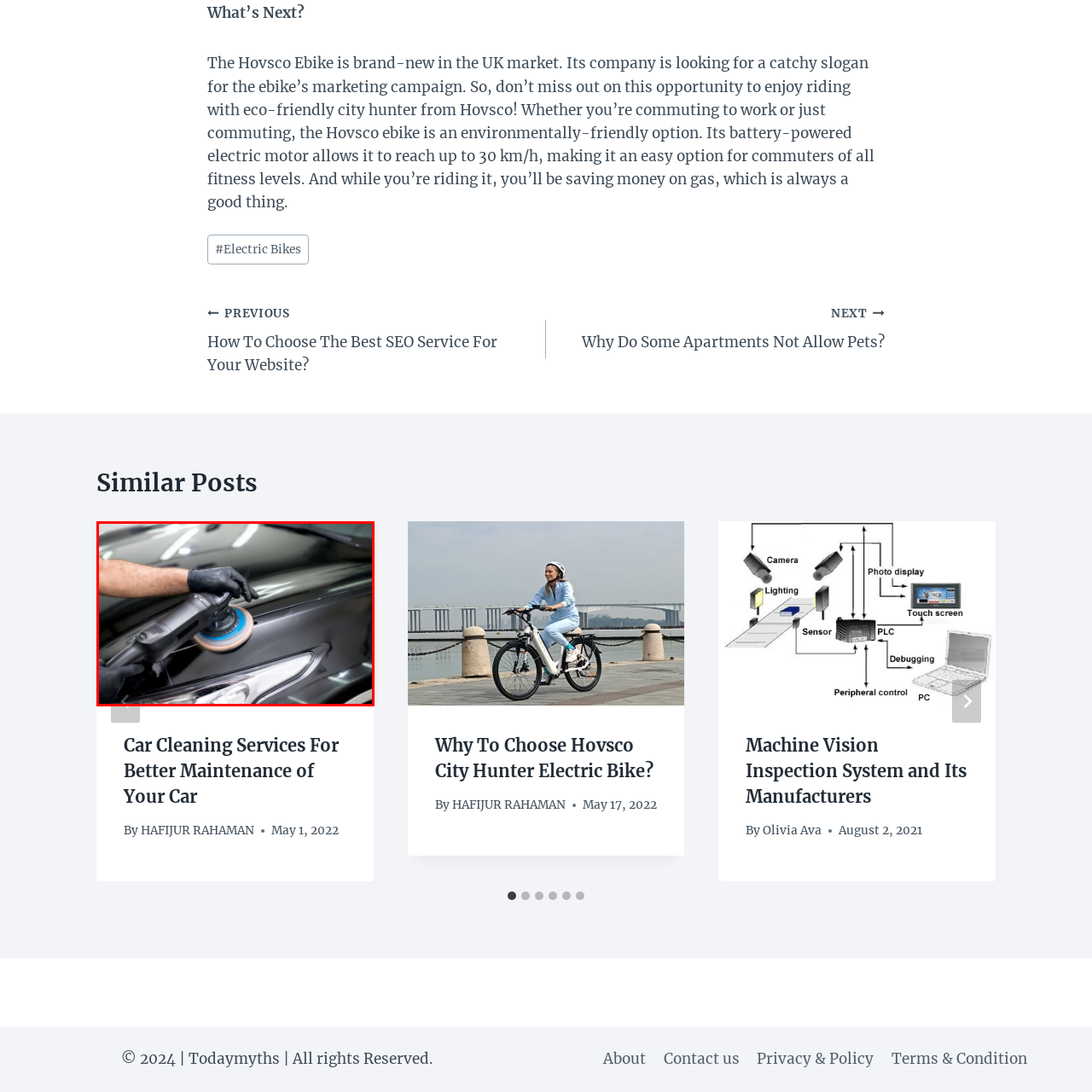Please look at the image within the red bounding box and provide a detailed answer to the following question based on the visual information: What is the color of the car's hood?

The image shows the person detailing the car's surface, and the car's hood is visible in the background. The hood has a glossy black finish, which is being polished by the person using the rotary polisher.